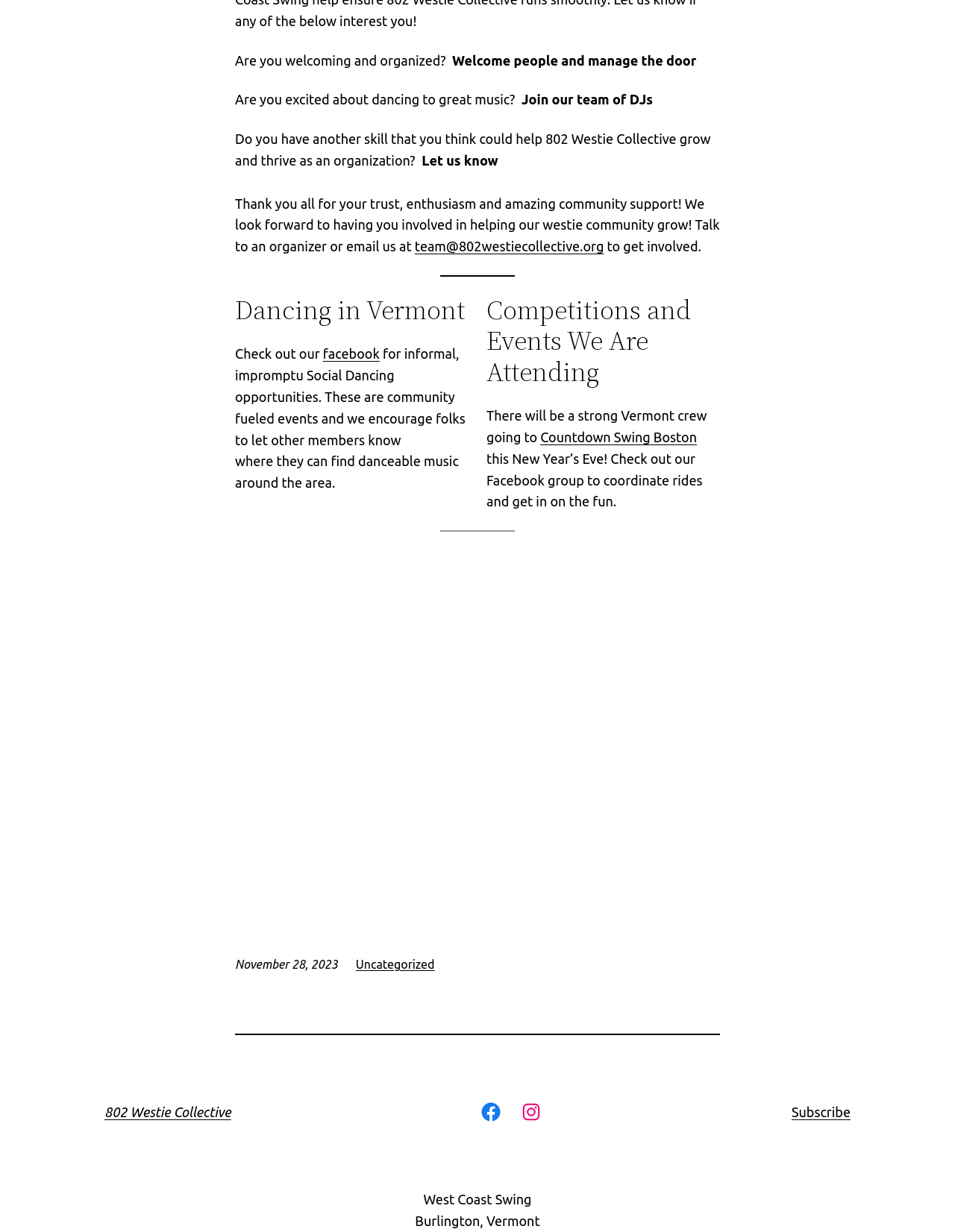Respond to the following query with just one word or a short phrase: 
What type of dance is mentioned on the webpage?

West Coast Swing